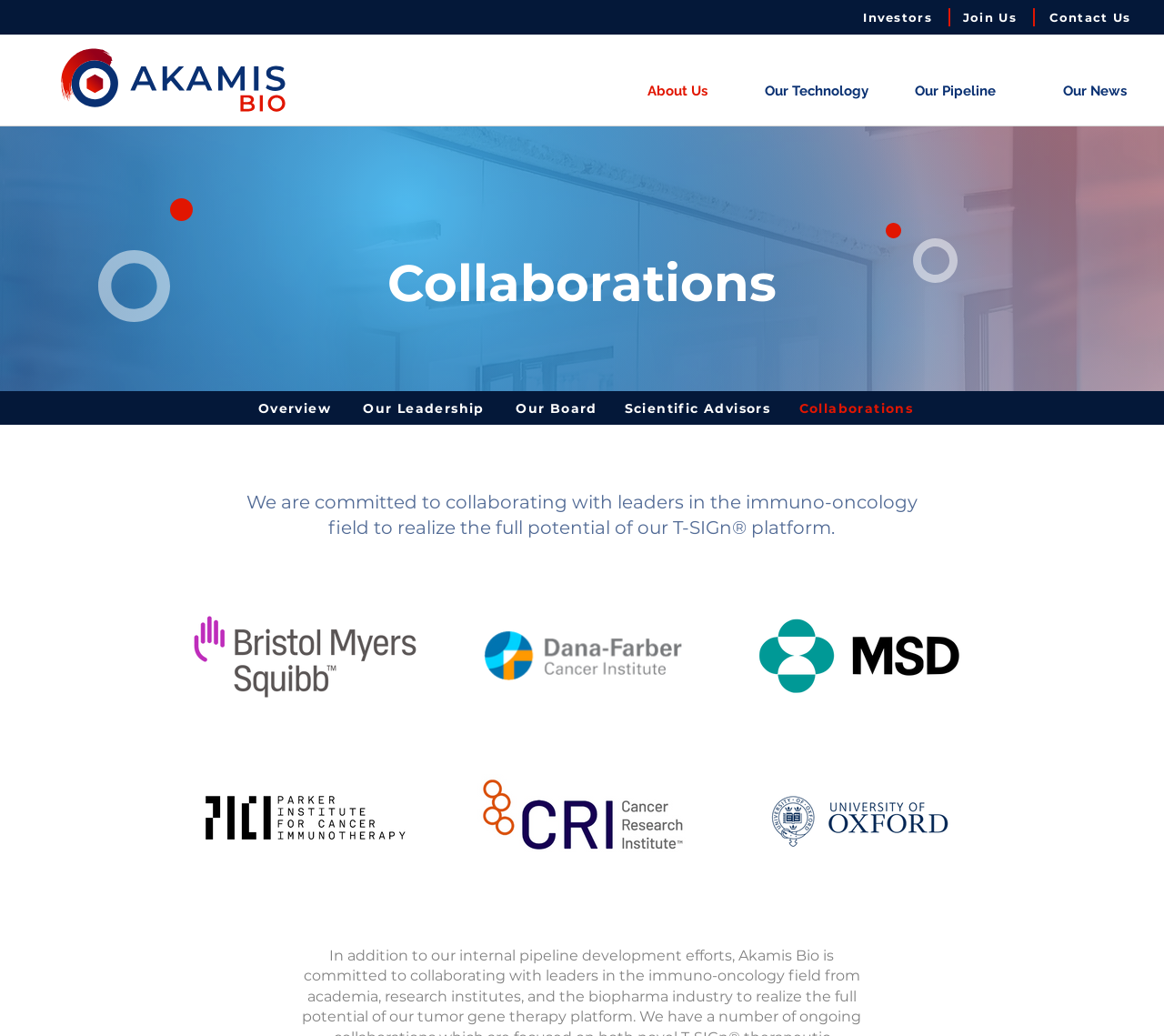Summarize the webpage with a detailed and informative caption.

The webpage is about Akamis Bio's collaborations, specifically highlighting their partnerships with leaders in the immuno-oncology field. At the top left corner, there is the Akamis Bio logo. A navigation menu is located at the top right corner, featuring links to "About Us", "Our Technology", "Our Pipeline", and "Our News". 

Below the navigation menu, there are three links: "Investors", "Join Us", and "Contact Us", aligned horizontally near the top right corner. 

The main content of the webpage is divided into two sections. The first section has a heading "Collaborations" and features five links: "Overview", "Our Leadership", "Our Board", "Scientific Advisors", and "Collaborations". 

The second section has a paragraph of text stating the company's commitment to collaborating with leaders in the immuno-oncology field. Below this text, there are four logos of partner companies: Bristol Meyers Squibb, Dana Farber Cancer Institute, Merck MSD, and Parker Institute for Cancer Immunotherapy, aligned horizontally. Below these logos, there are two more logos: Cancer Research Institute and University of Oxford, also aligned horizontally.